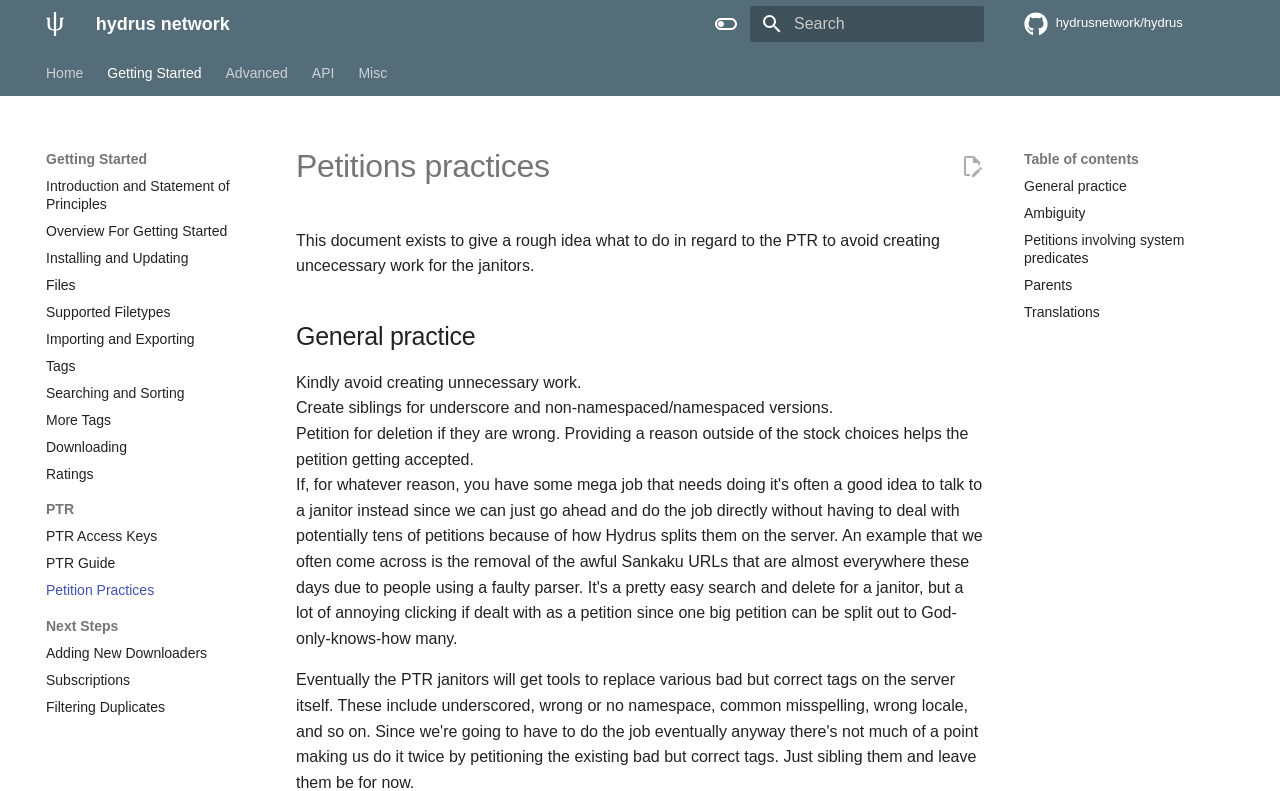Determine the bounding box coordinates of the clickable region to carry out the instruction: "Switch to dark mode".

[0.552, 0.005, 0.583, 0.056]